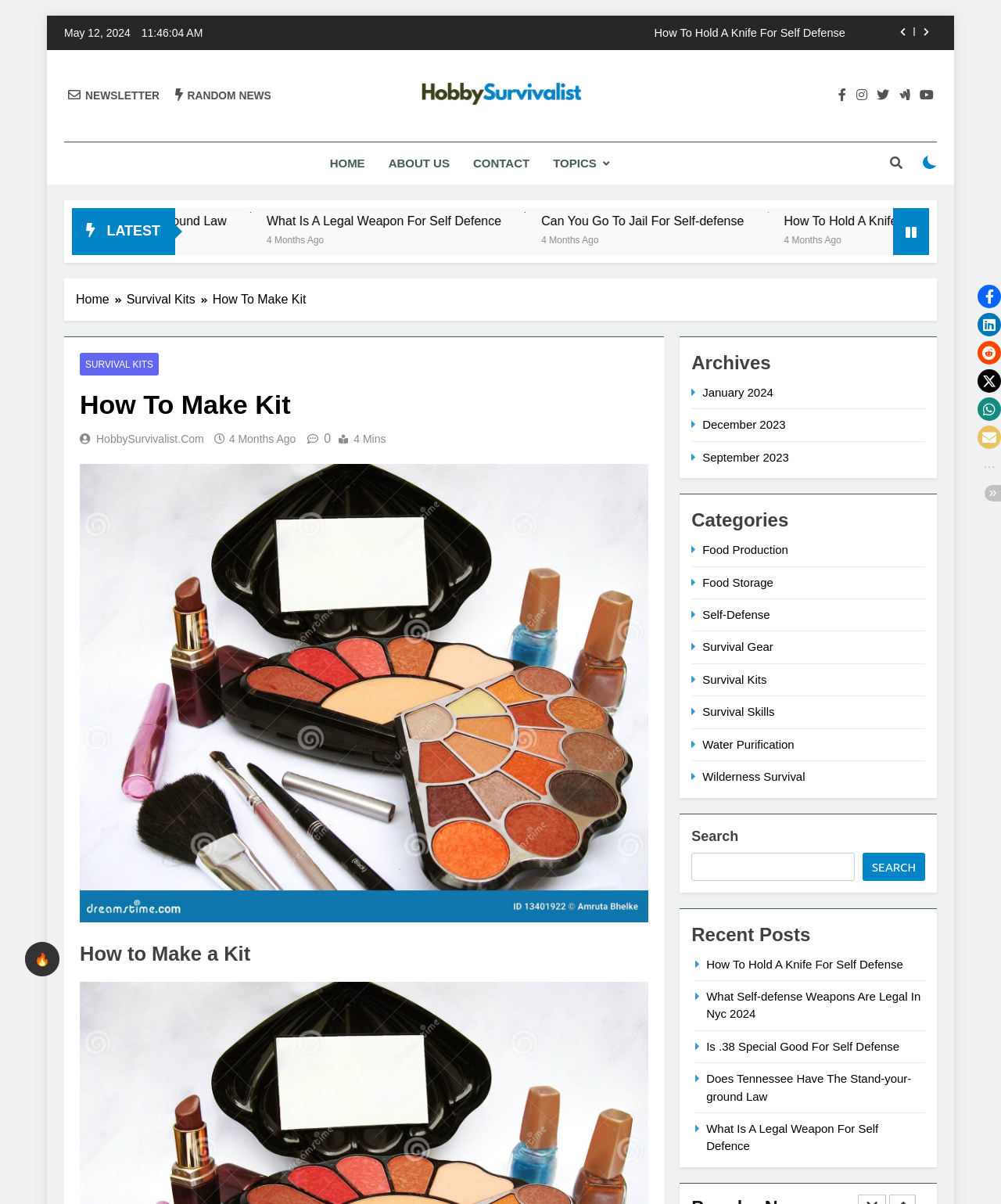What is the name of the website?
Based on the screenshot, give a detailed explanation to answer the question.

I found the name of the website by looking at the top of the webpage, where it says 'HobbySurvivalist.com'.